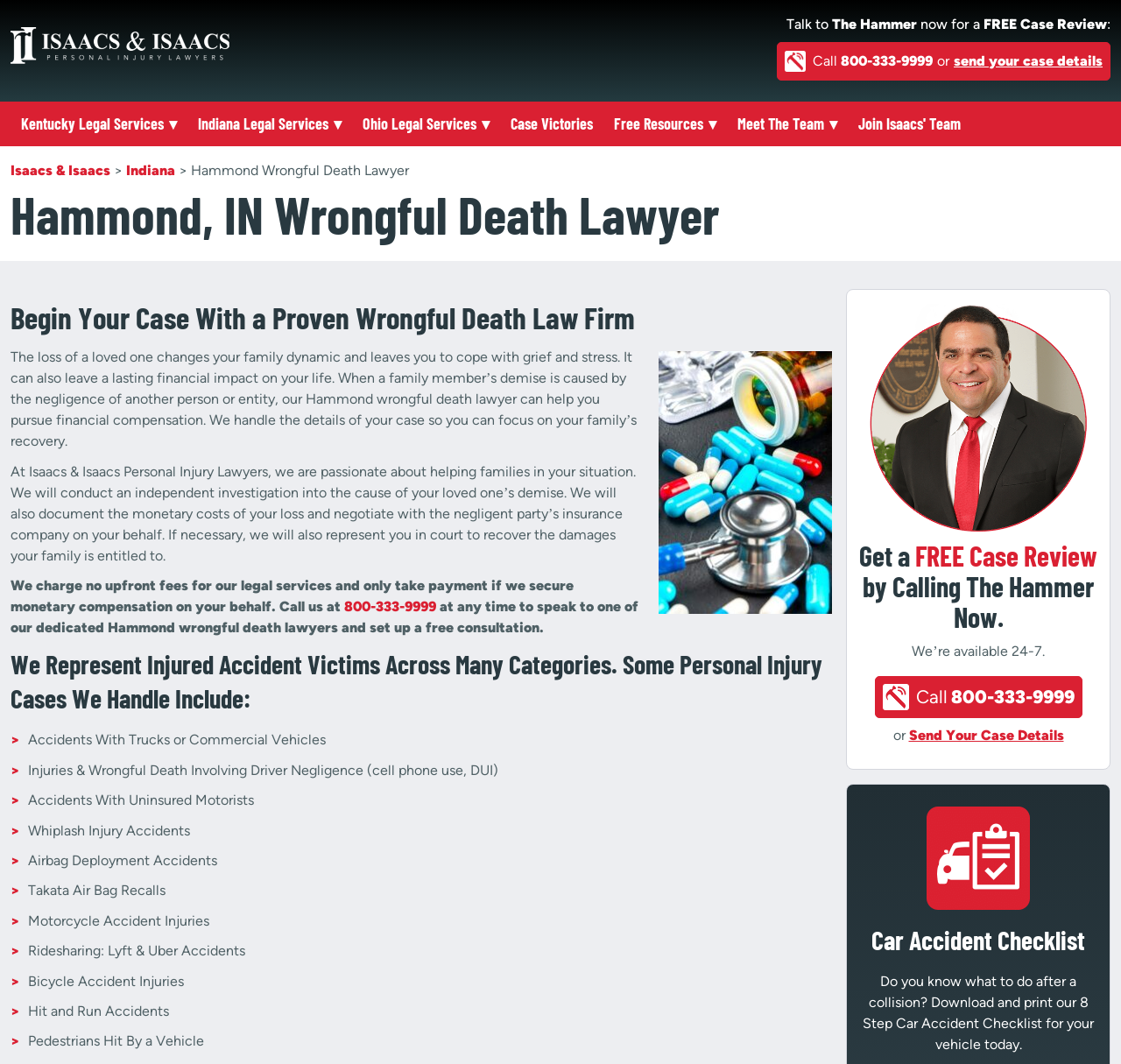What type of cases does the law firm handle?
Using the image, give a concise answer in the form of a single word or short phrase.

Personal injury cases